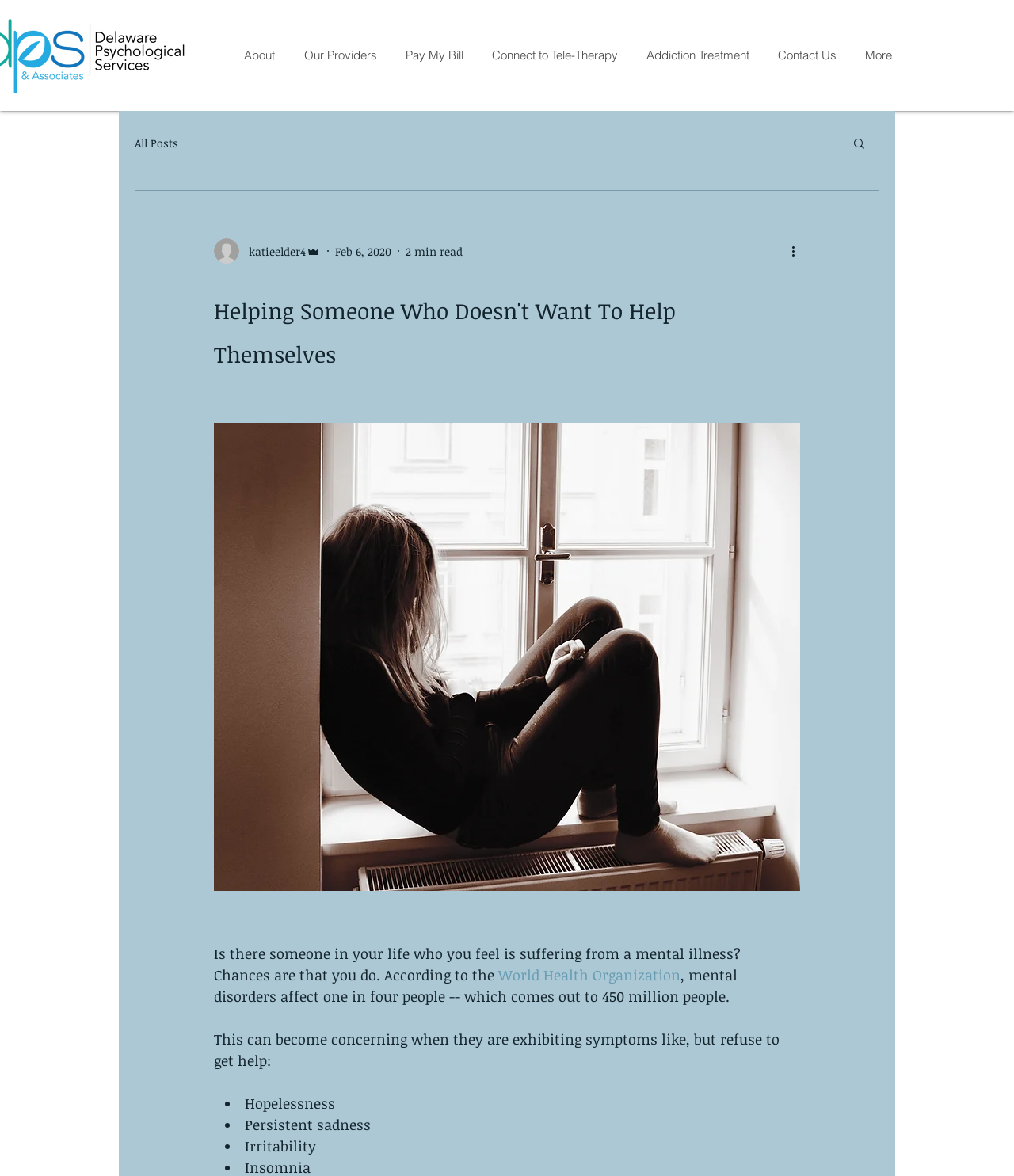Please study the image and answer the question comprehensively:
What is the topic of the current article?

I determined the topic of the article by reading the introductory paragraph, which discusses the prevalence of mental illness and the challenges of helping someone who refuses to get help. The article appears to be providing guidance or advice on this topic.